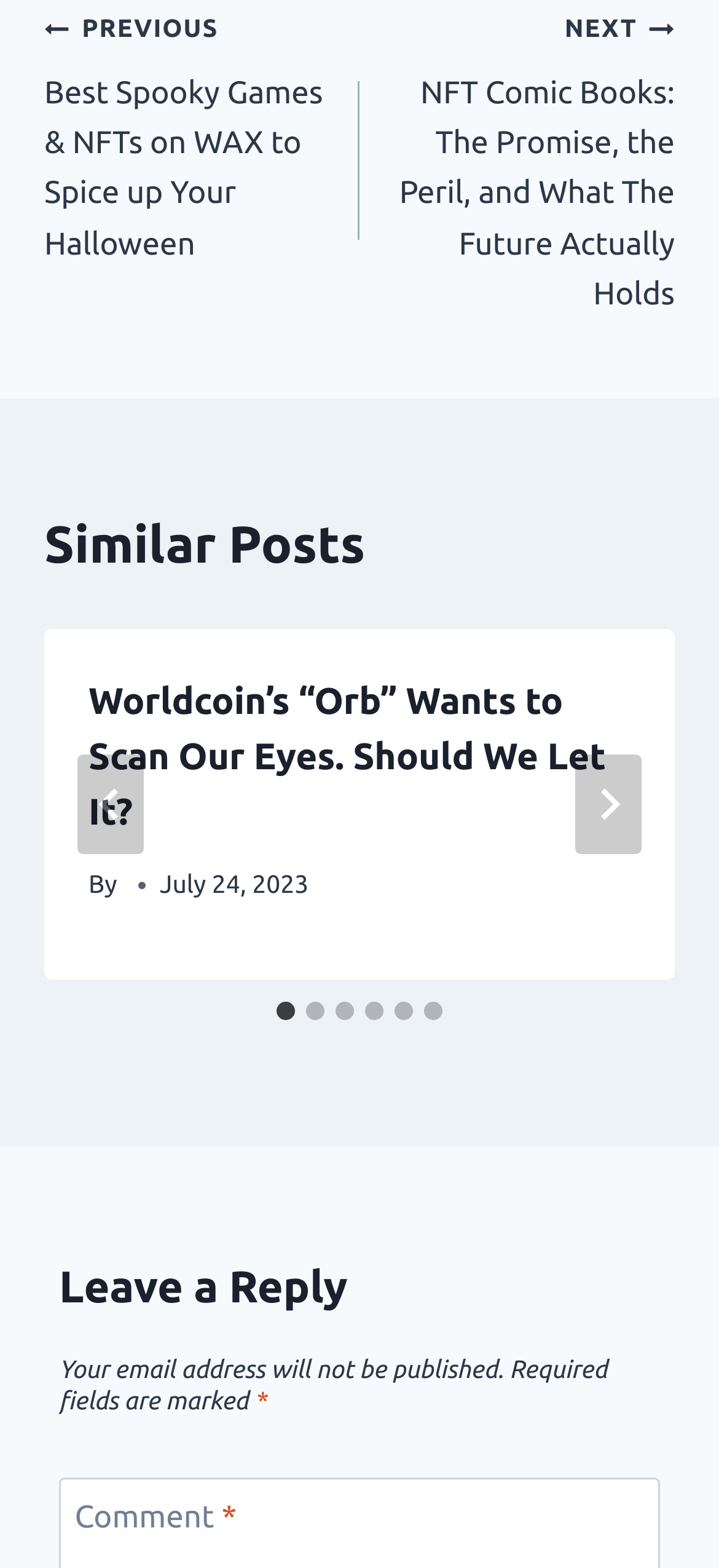Find the bounding box coordinates for the area that should be clicked to accomplish the instruction: "Leave a reply".

[0.082, 0.8, 0.918, 0.843]